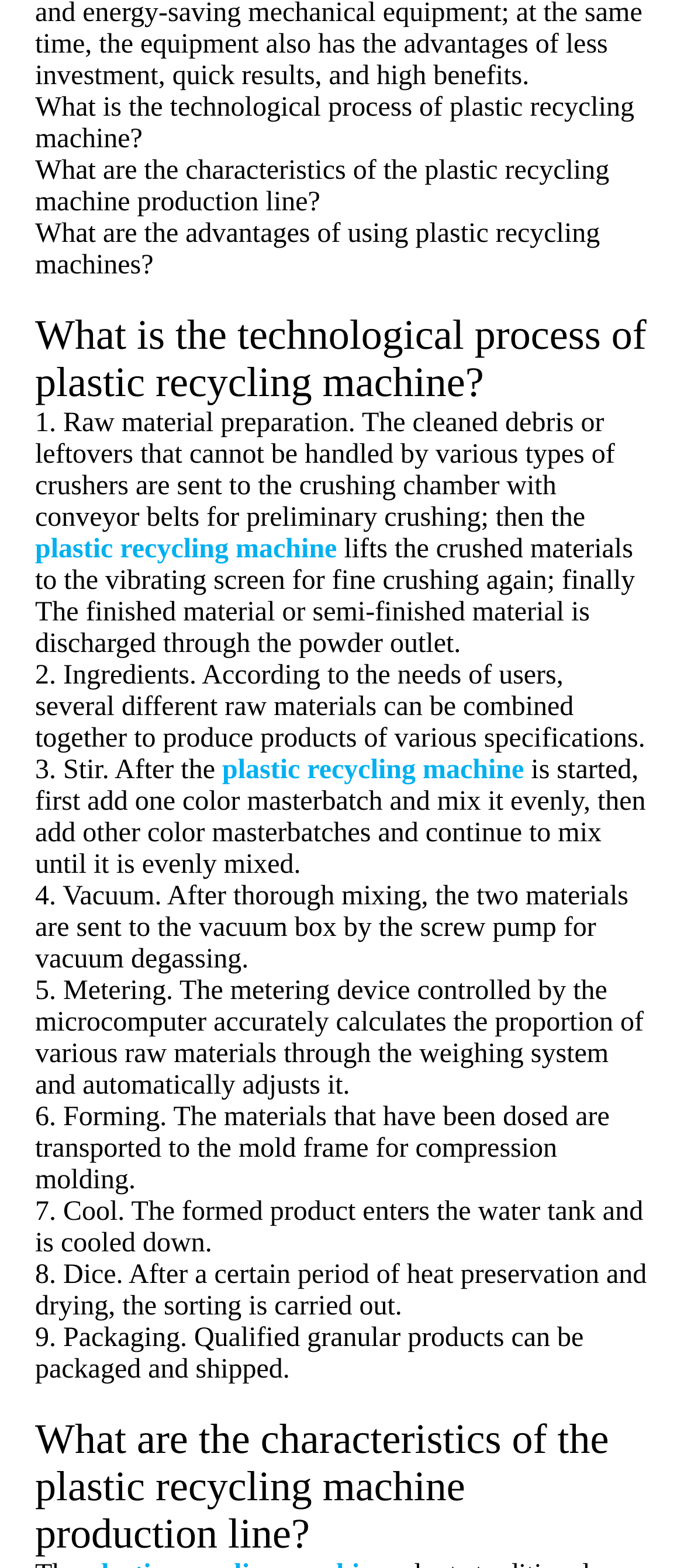Determine the bounding box coordinates of the UI element described by: "plastic recycling machine".

[0.125, 0.867, 0.567, 0.886]